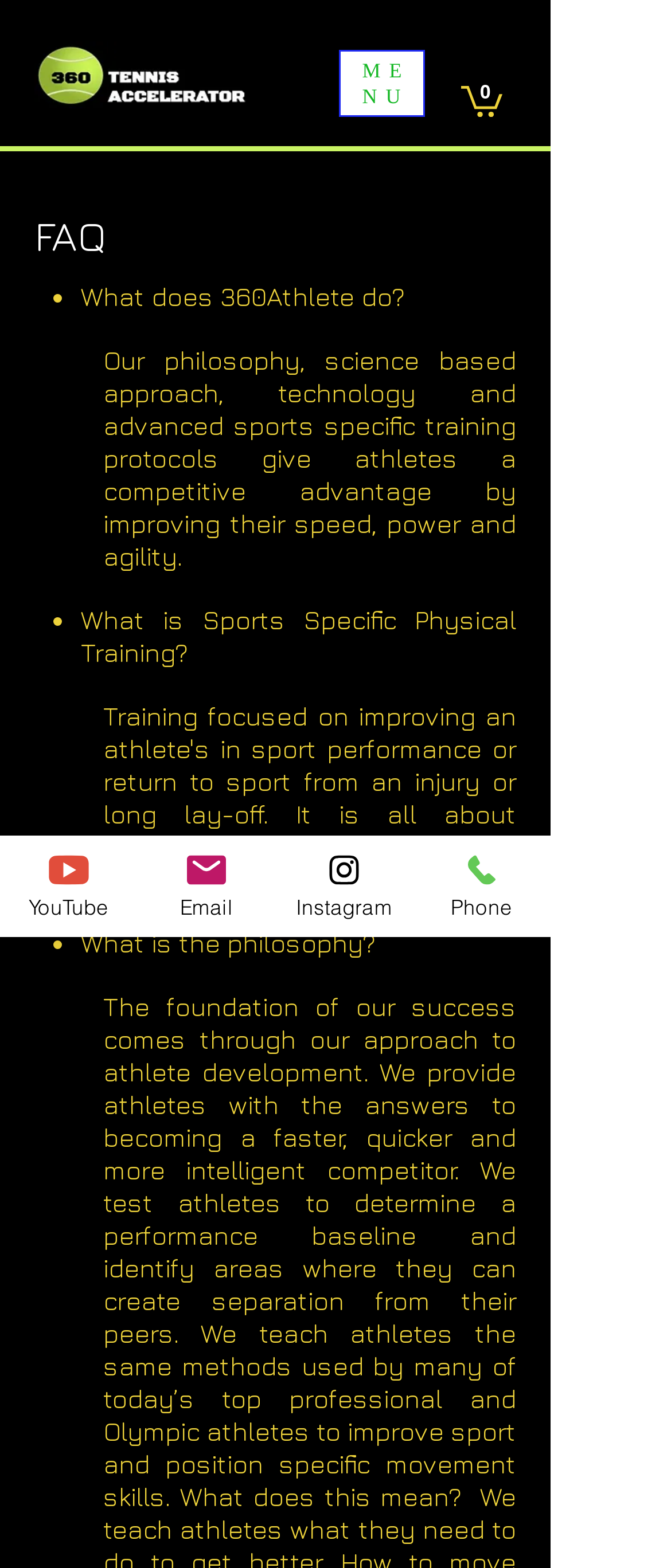Determine the bounding box of the UI component based on this description: "Email". The bounding box coordinates should be four float values between 0 and 1, i.e., [left, top, right, bottom].

[0.205, 0.533, 0.41, 0.598]